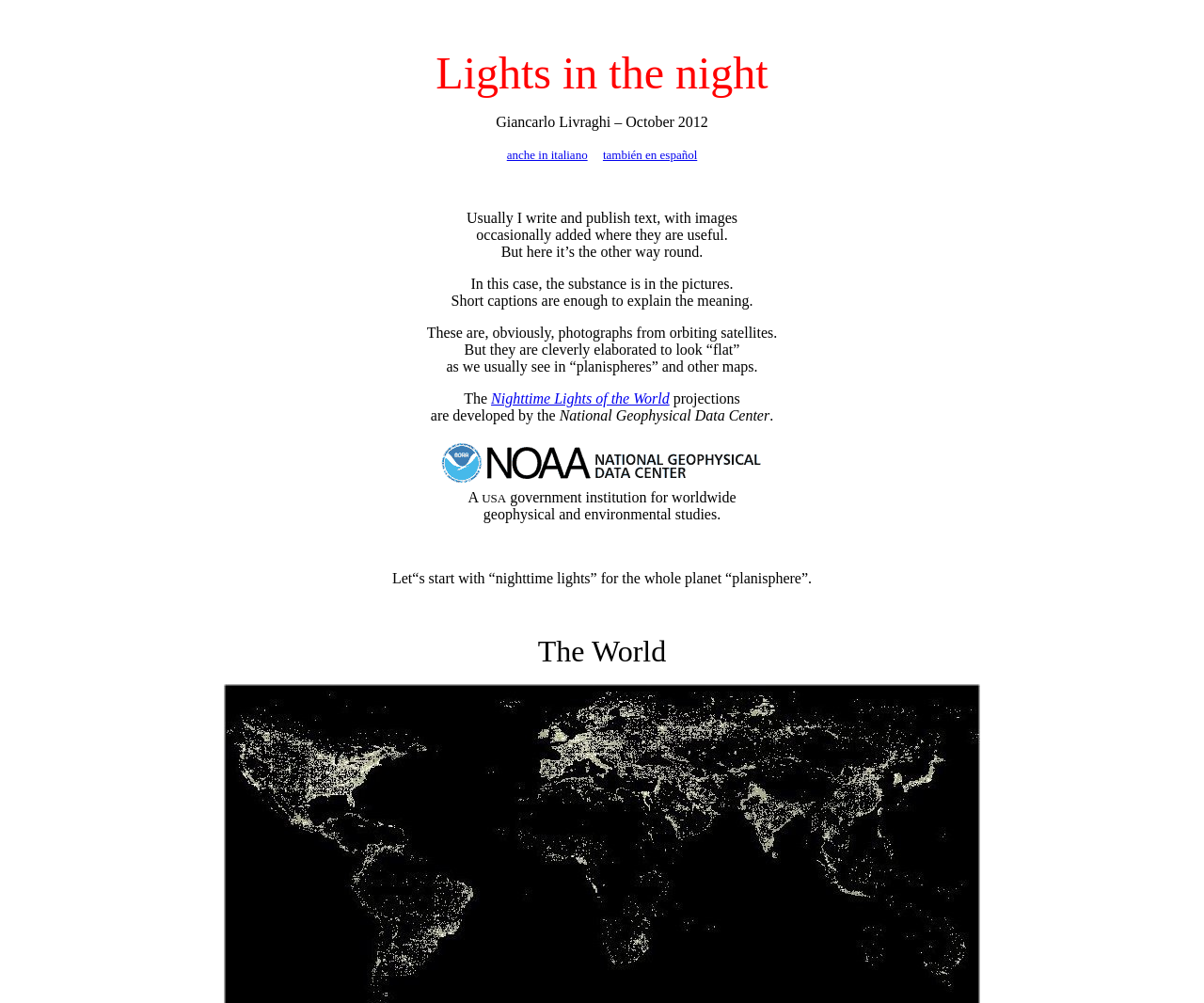What is the language of the alternative version?
Look at the screenshot and respond with one word or a short phrase.

Italian and Spanish